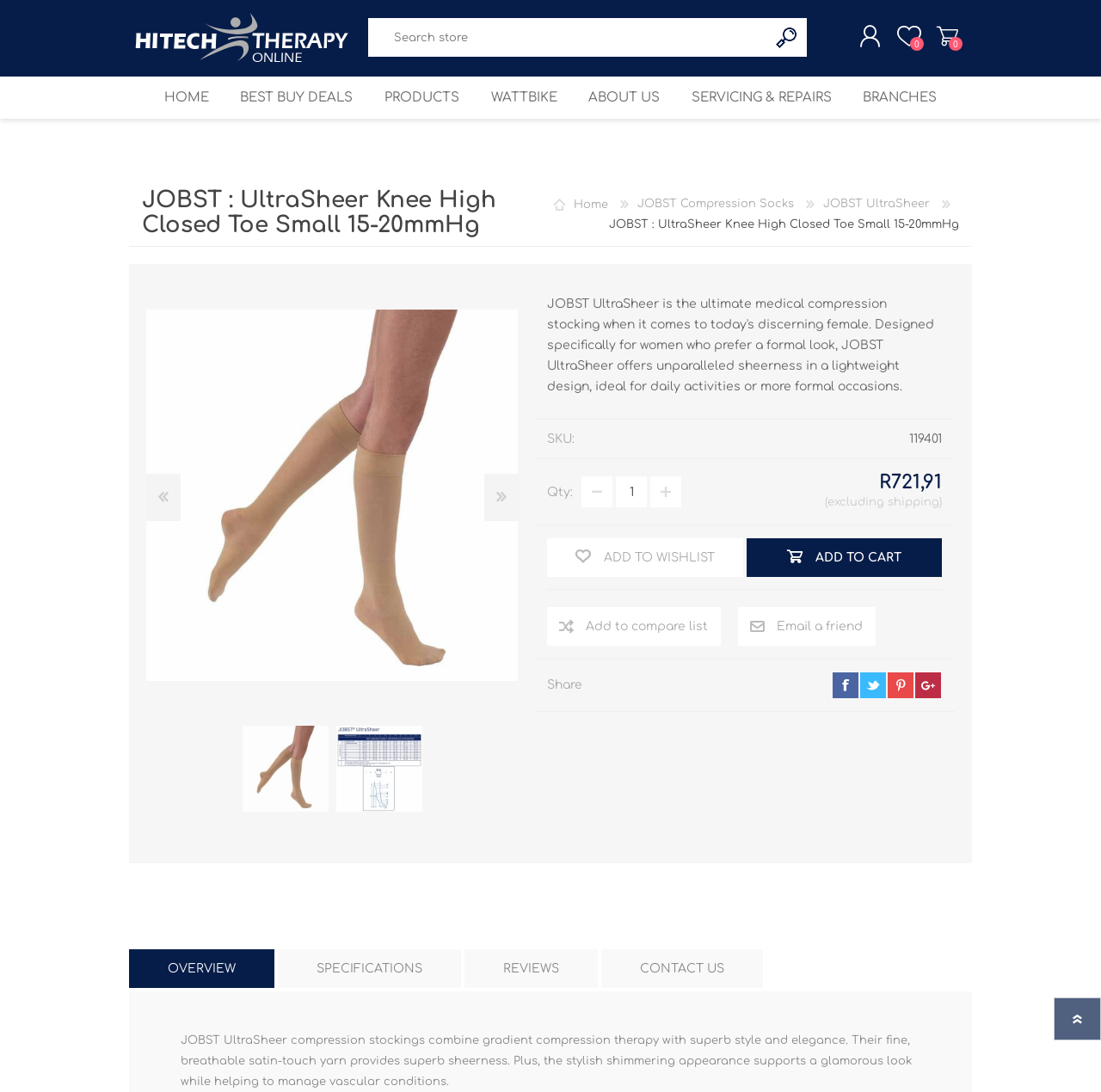Please identify the coordinates of the bounding box that should be clicked to fulfill this instruction: "Go to home page".

None